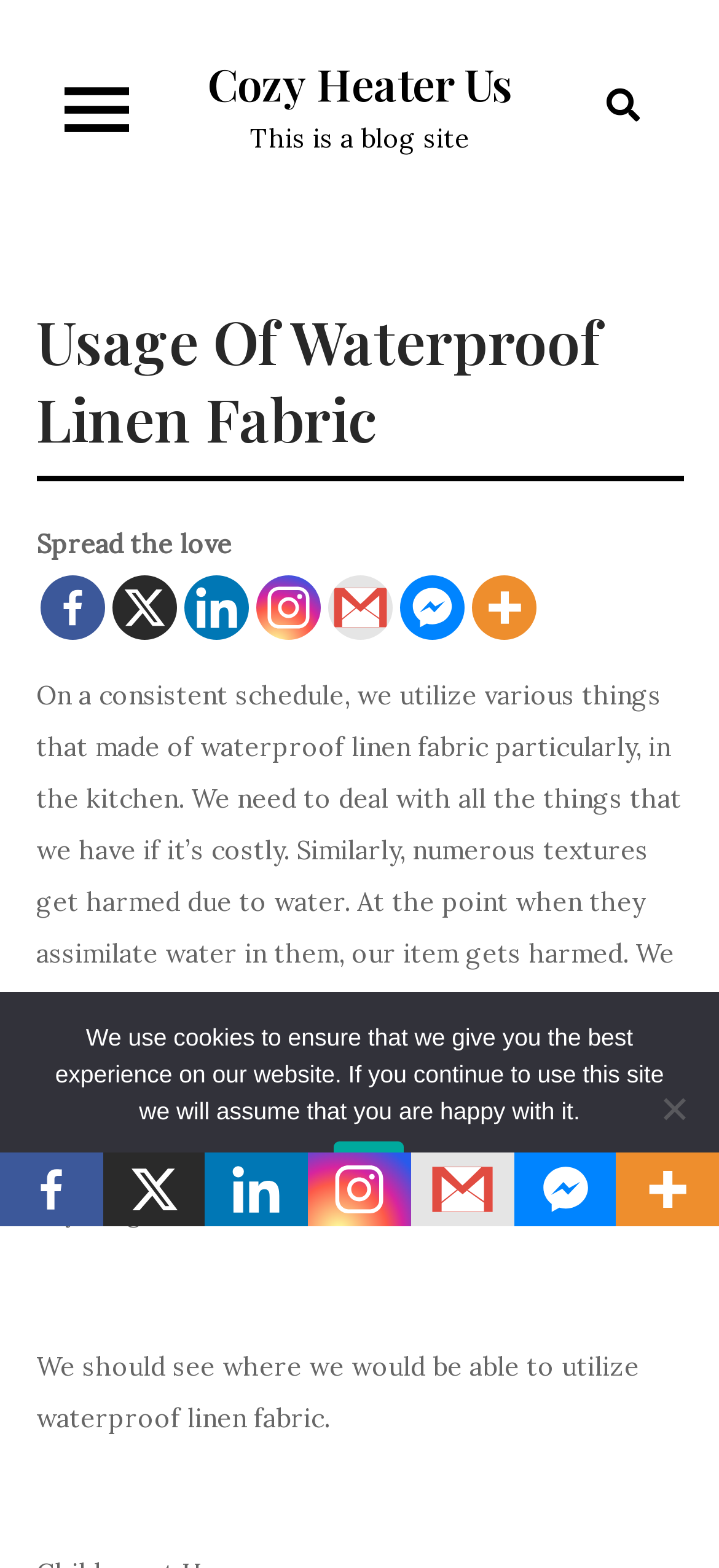Bounding box coordinates are given in the format (top-left x, top-left y, bottom-right x, bottom-right y). All values should be floating point numbers between 0 and 1. Provide the bounding box coordinate for the UI element described as: aria-label="Gmail" title="Google Gmail"

[0.455, 0.366, 0.545, 0.408]